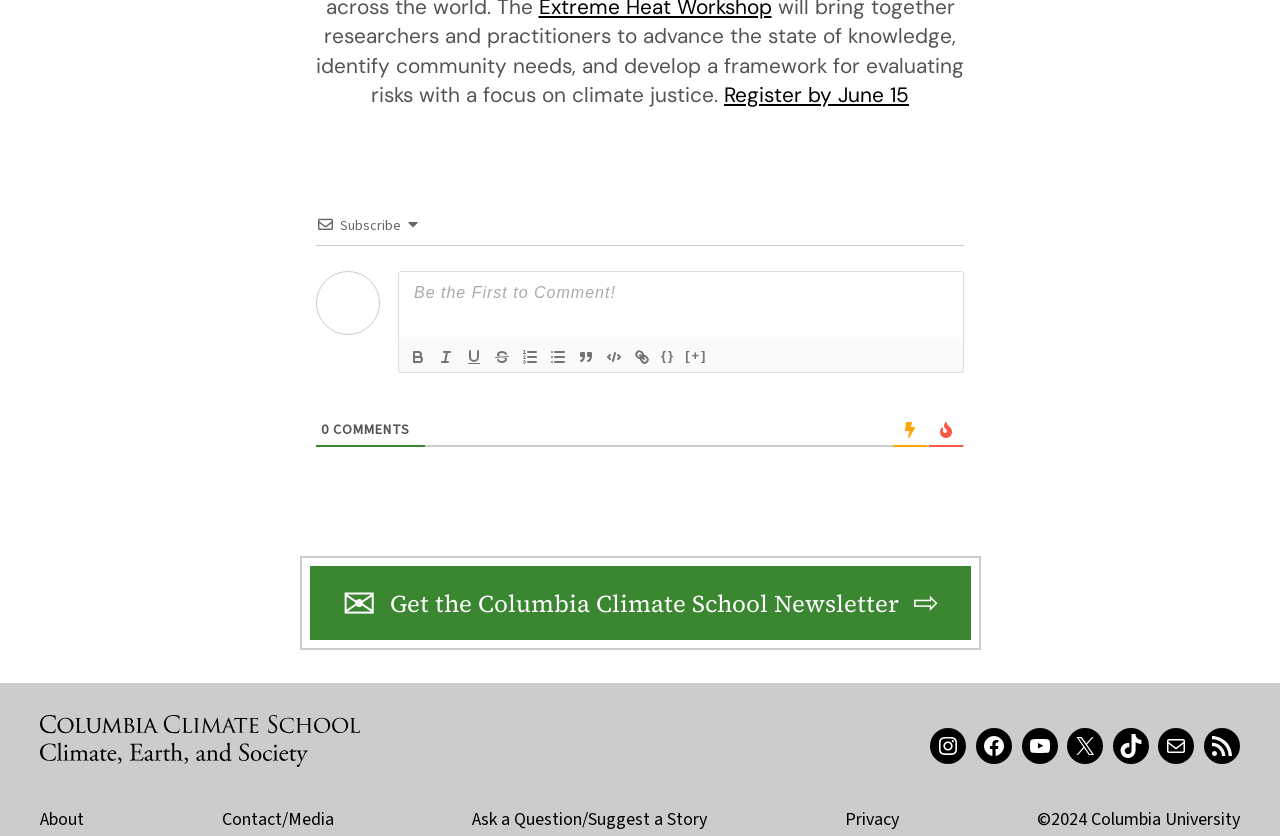Determine the bounding box coordinates for the UI element matching this description: "parent_node: {} title="Code Block"".

[0.469, 0.413, 0.491, 0.442]